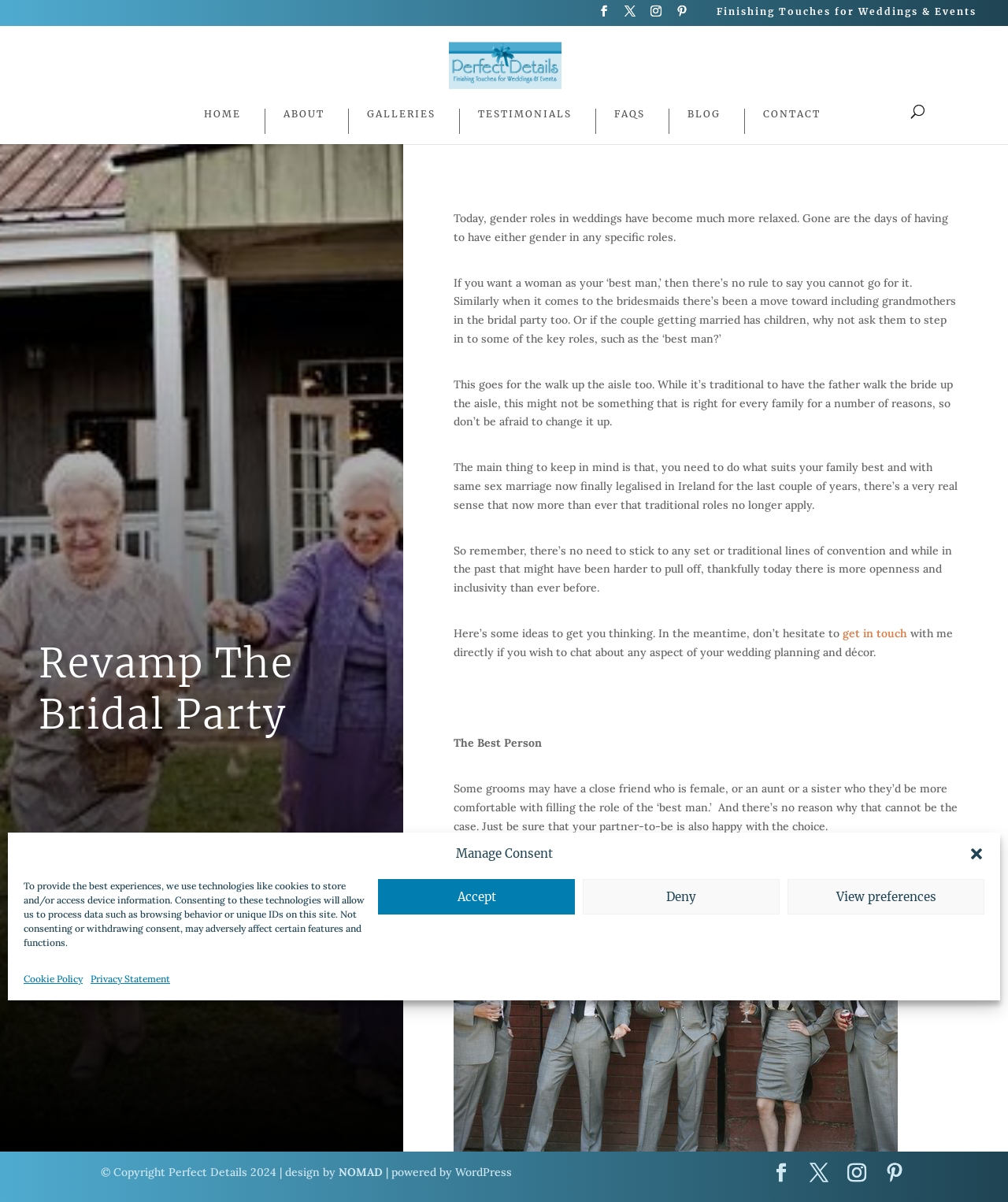Provide a single word or phrase to answer the given question: 
What is the theme of the webpage's design?

Wedding